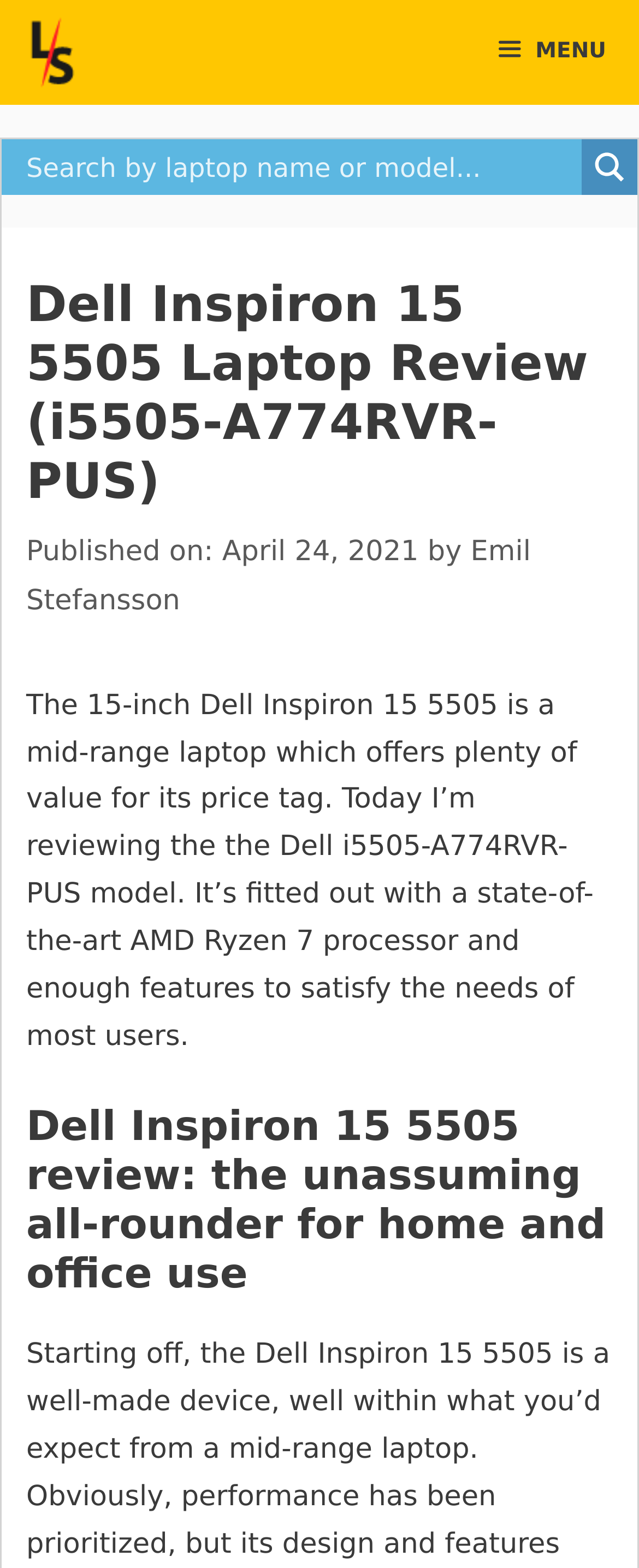Bounding box coordinates must be specified in the format (top-left x, top-left y, bottom-right x, bottom-right y). All values should be floating point numbers between 0 and 1. What are the bounding box coordinates of the UI element described as: Emil Stefansson

[0.041, 0.341, 0.831, 0.394]